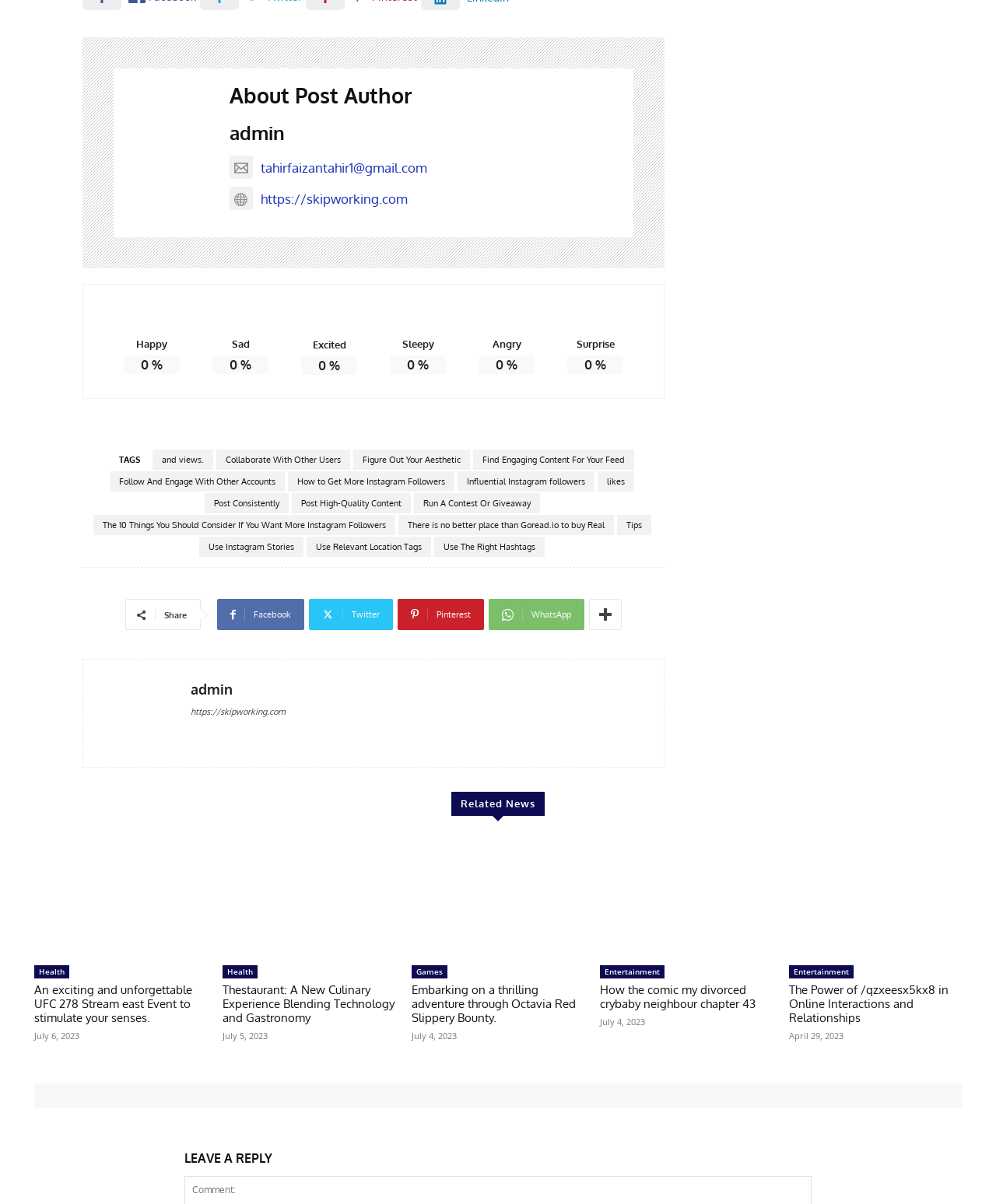Extract the bounding box for the UI element that matches this description: "Run A Contest Or Giveaway".

[0.415, 0.411, 0.542, 0.428]